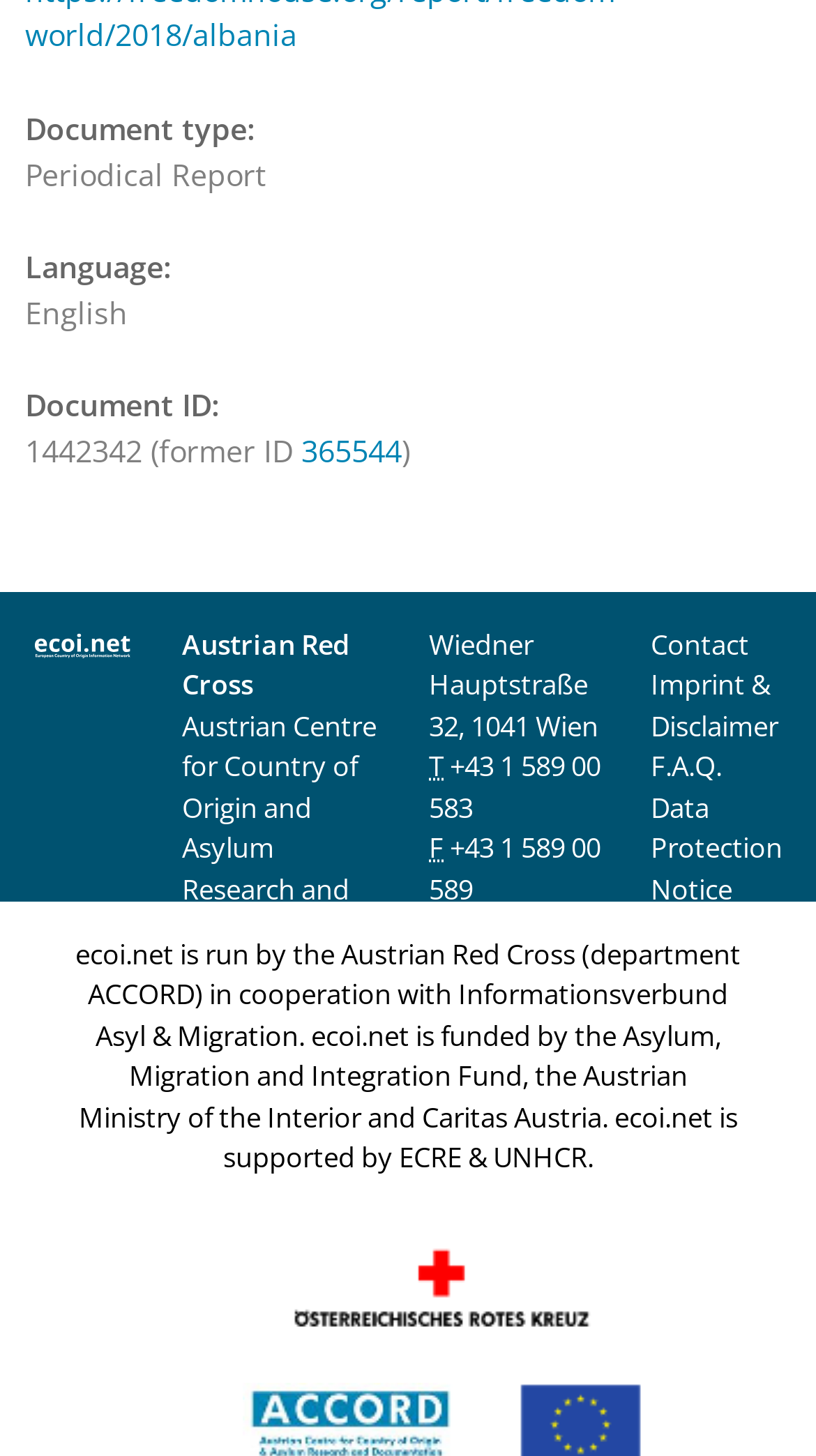What is the organization running ecoi.net?
Provide a short answer using one word or a brief phrase based on the image.

Austrian Red Cross